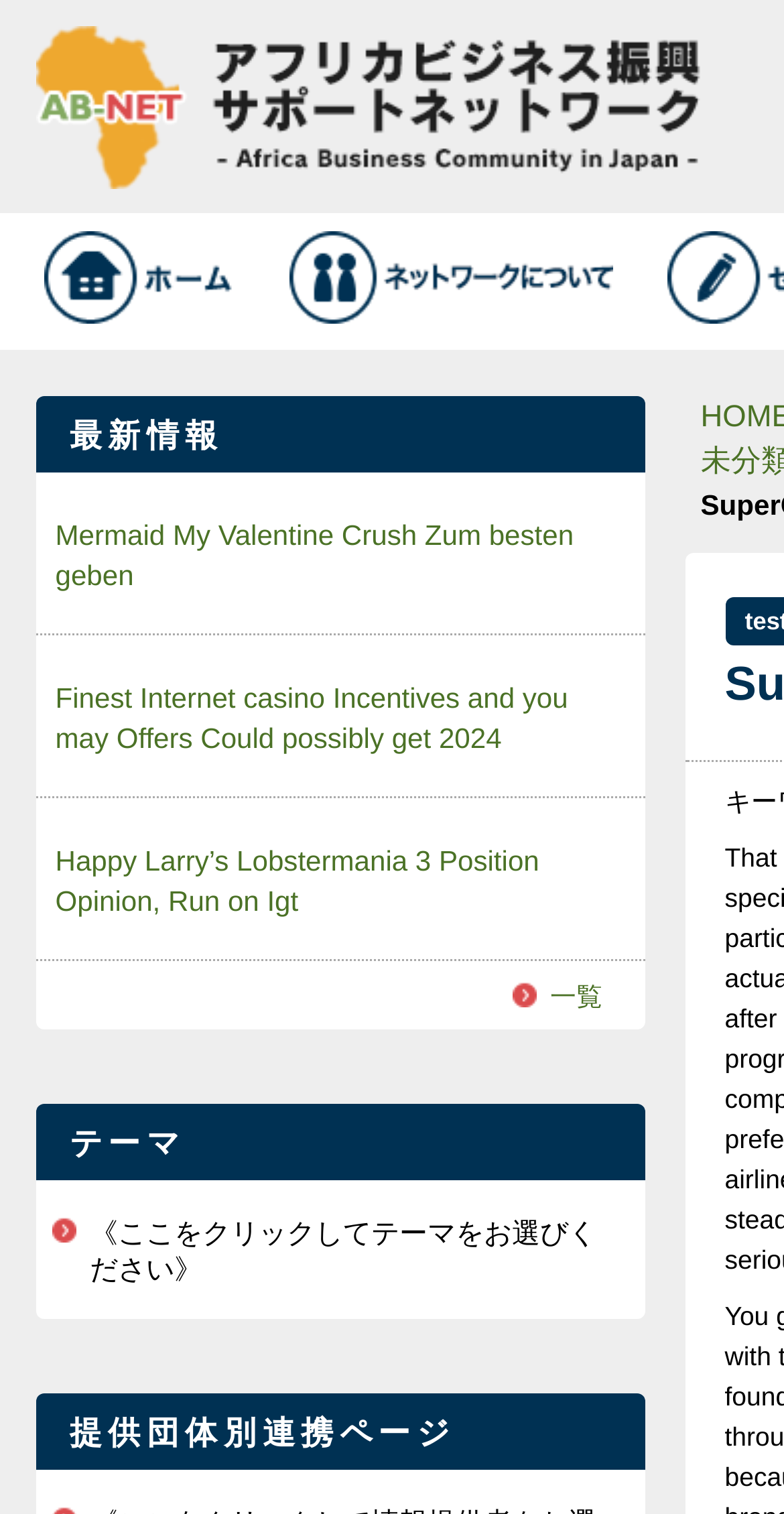How many links are there under the '最新情報' heading?
Can you provide an in-depth and detailed response to the question?

Under the '最新情報' heading, there are three links: 'Mermaid My Valentine Crush Zum besten geben', 'Finest Internet casino Incentives and you may Offers Could possibly get 2024', and 'Happy Larry’s Lobstermania 3 Position Opinion, Run on Igt'.